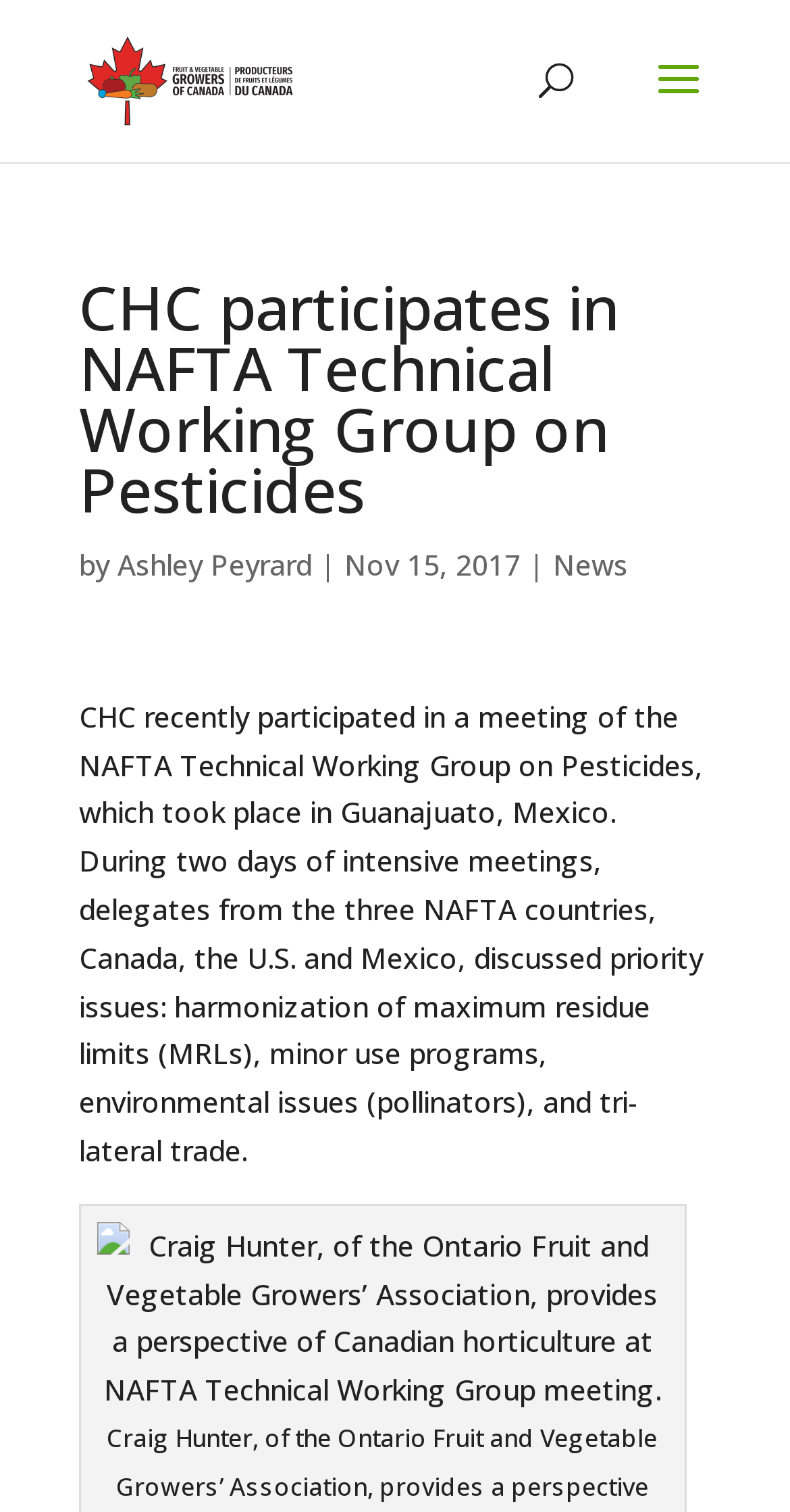From the screenshot, find the bounding box of the UI element matching this description: "alt="FVGC"". Supply the bounding box coordinates in the form [left, top, right, bottom], each a float between 0 and 1.

[0.11, 0.039, 0.388, 0.065]